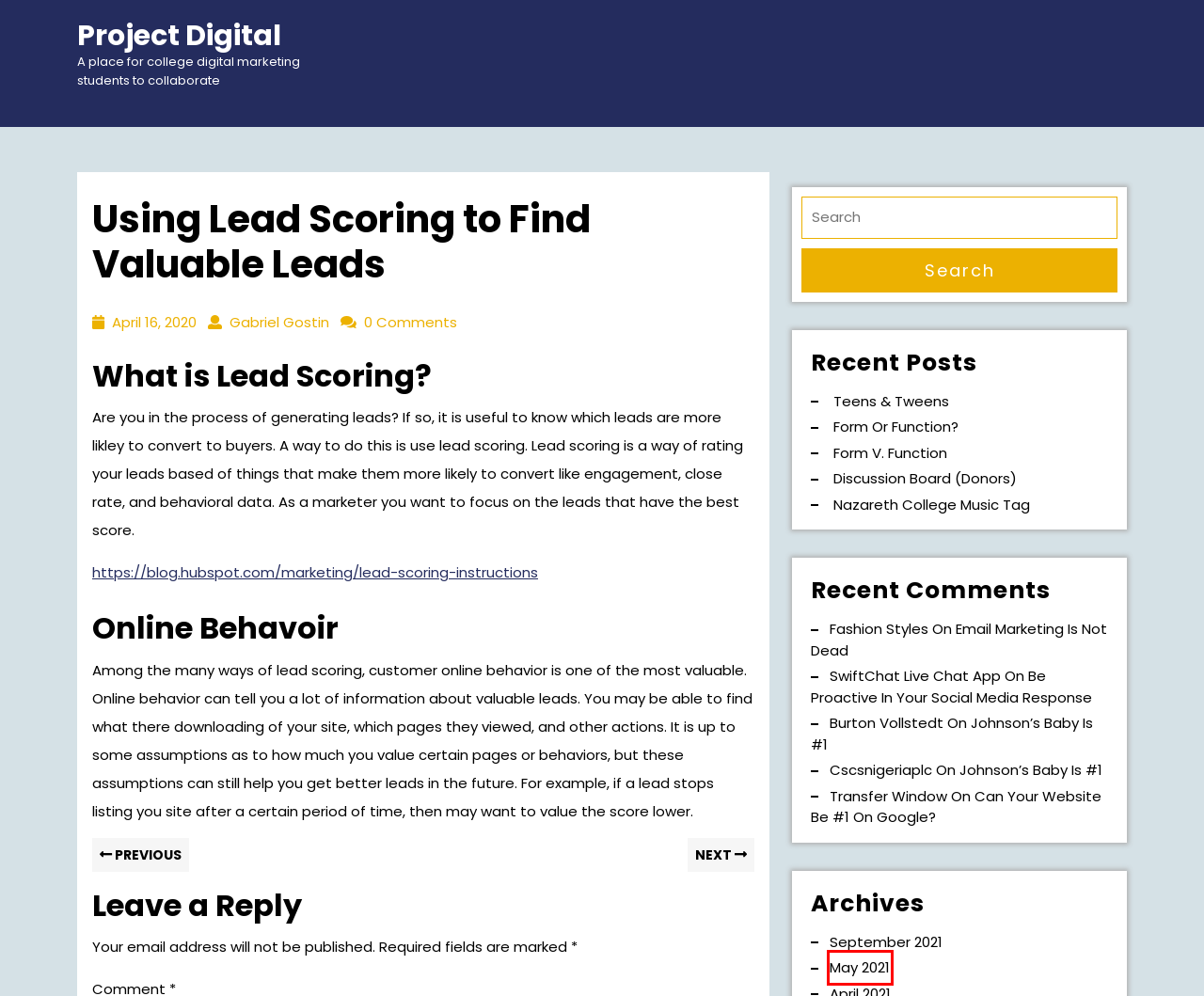You are provided with a screenshot of a webpage containing a red rectangle bounding box. Identify the webpage description that best matches the new webpage after the element in the bounding box is clicked. Here are the potential descriptions:
A. Lead Scoring 101: How to Use Data to Calculate a Basic Lead Score
B. Nazareth College Music Tag - Project Digital
C. Discussion Board (donors) - Project Digital
D. I Fashion Styles – Beauty, Fashion & Lifestyle Trends
E. Gabriel Gostin, Author at Project Digital
F. Teens & Tweens - Project Digital
G. May 2021 - Project Digital
H. Luxembourg : Review & Rate Locations , Local Businesses With Vimarsana.com

G